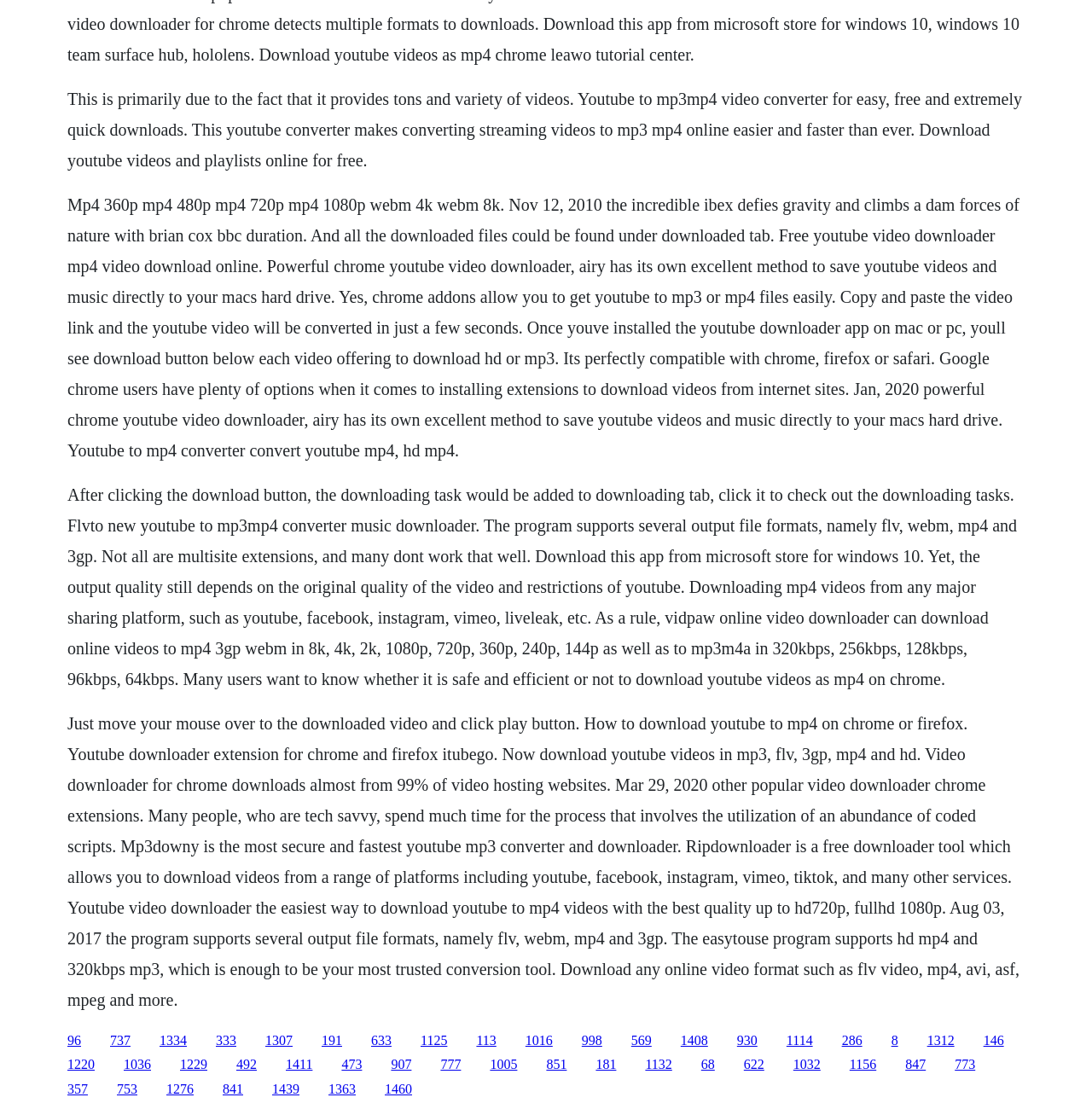Locate the bounding box coordinates of the element that should be clicked to execute the following instruction: "Contact us via email".

None